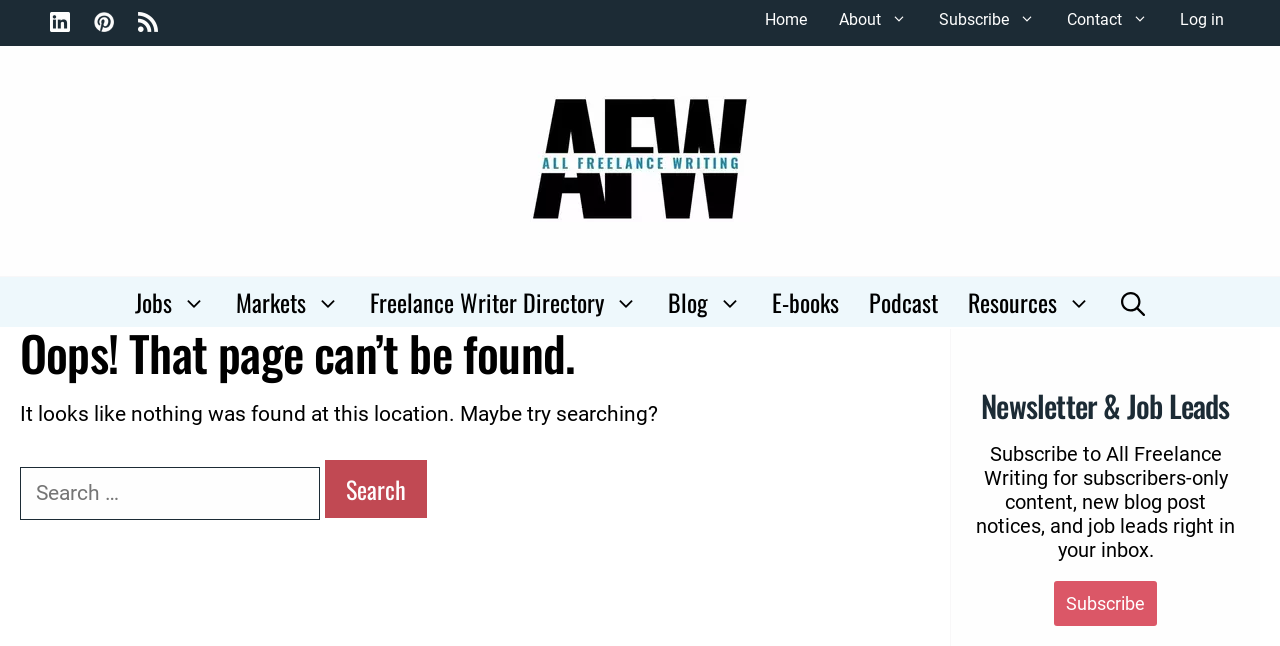What is the purpose of the search box?
Kindly answer the question with as much detail as you can.

The search box is located in the main content area of the page, and it has a label 'Search for:' and a button 'Search'. This suggests that the purpose of the search box is to allow users to search for content within the website.